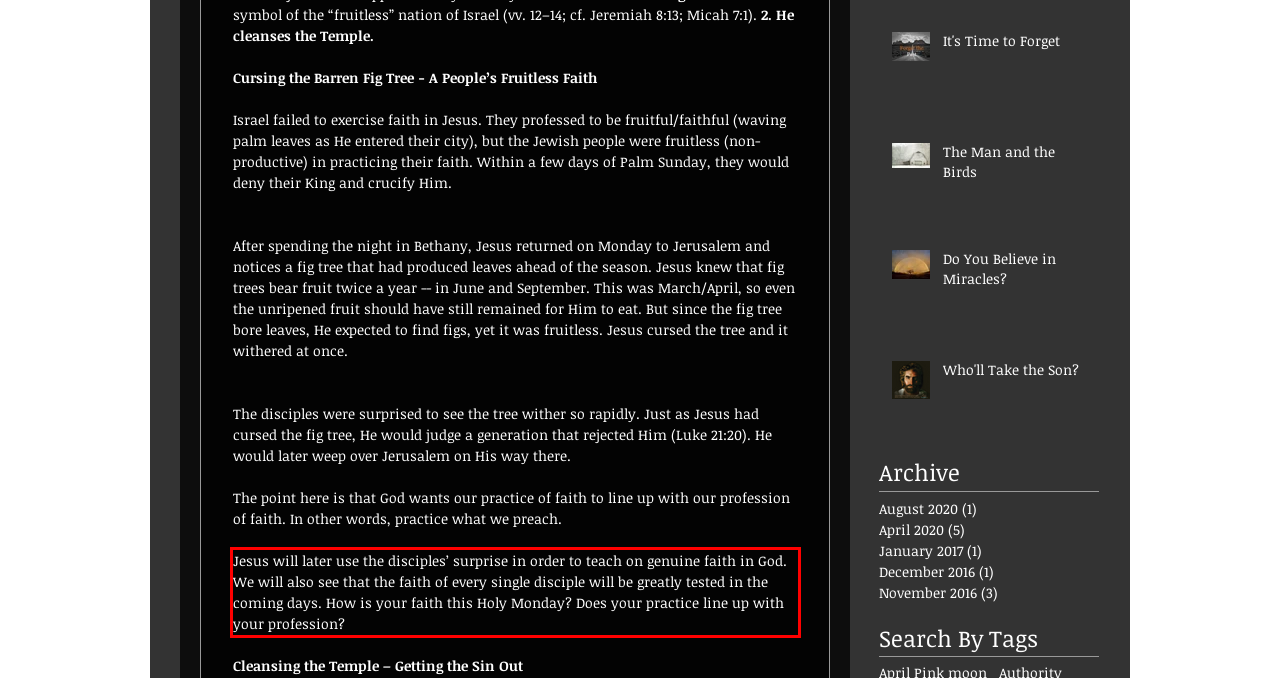You have a screenshot of a webpage with a red bounding box. Identify and extract the text content located inside the red bounding box.

Jesus will later use the disciples’ surprise in order to teach on genuine faith in God. We will also see that the faith of every single disciple will be greatly tested in the coming days. How is your faith this Holy Monday? Does your practice line up with your profession?